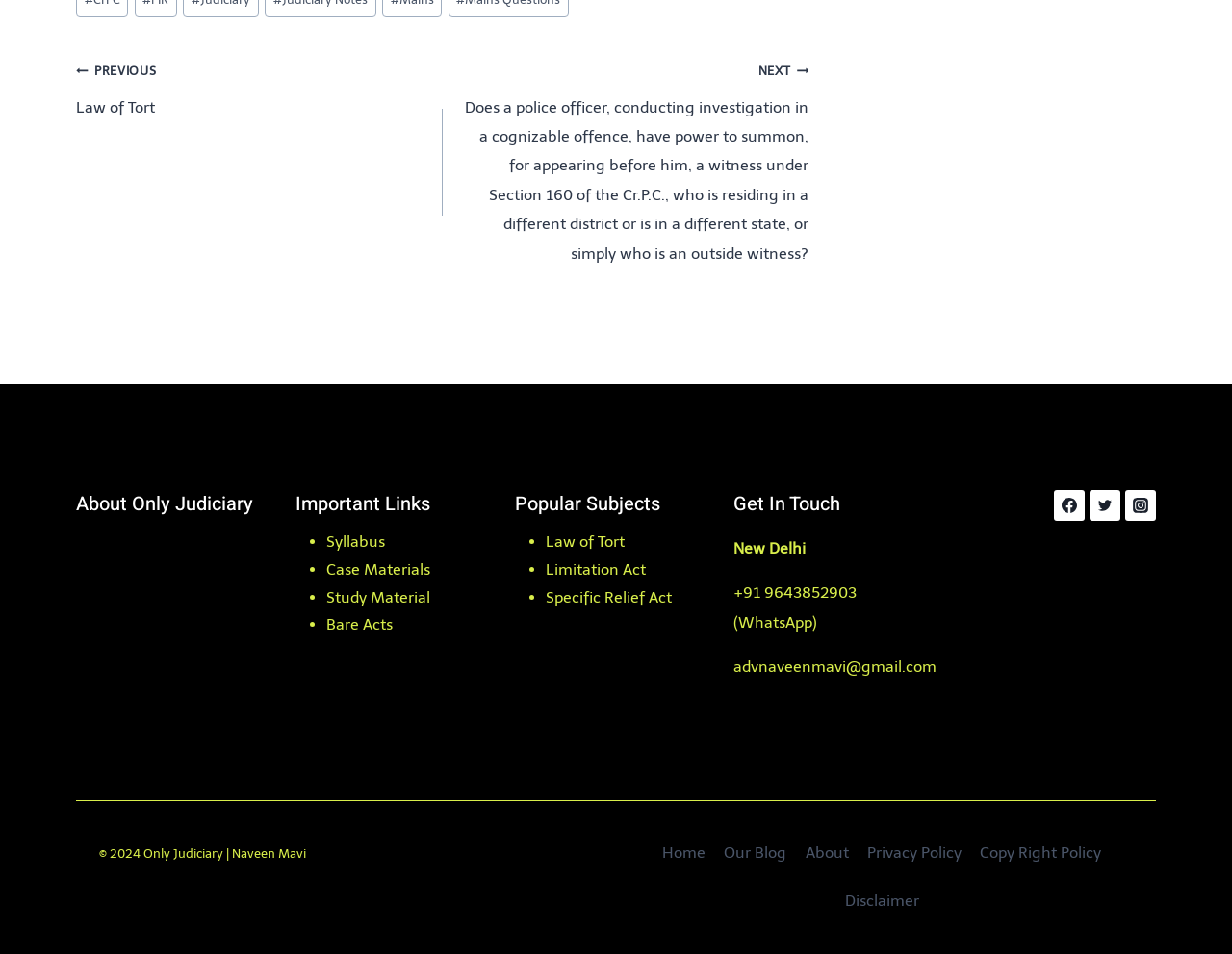Find the bounding box coordinates of the element to click in order to complete the given instruction: "go to home page."

[0.53, 0.87, 0.58, 0.92]